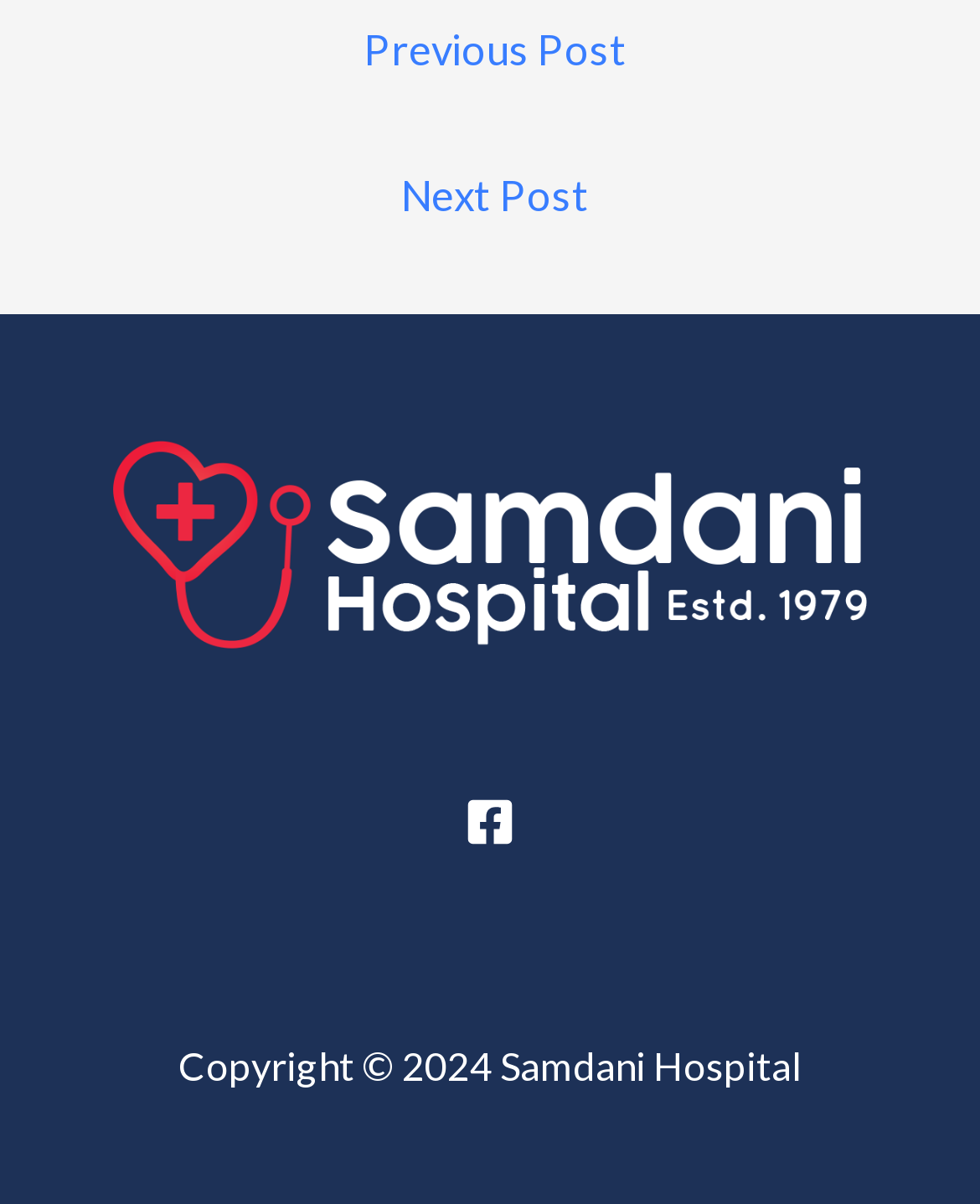Carefully observe the image and respond to the question with a detailed answer:
What is the purpose of the 'Footer Widget 1' section?

The 'Footer Widget 1' section is a complementary section that provides additional information or resources to users, such as links, text, or images, that are not part of the main content.